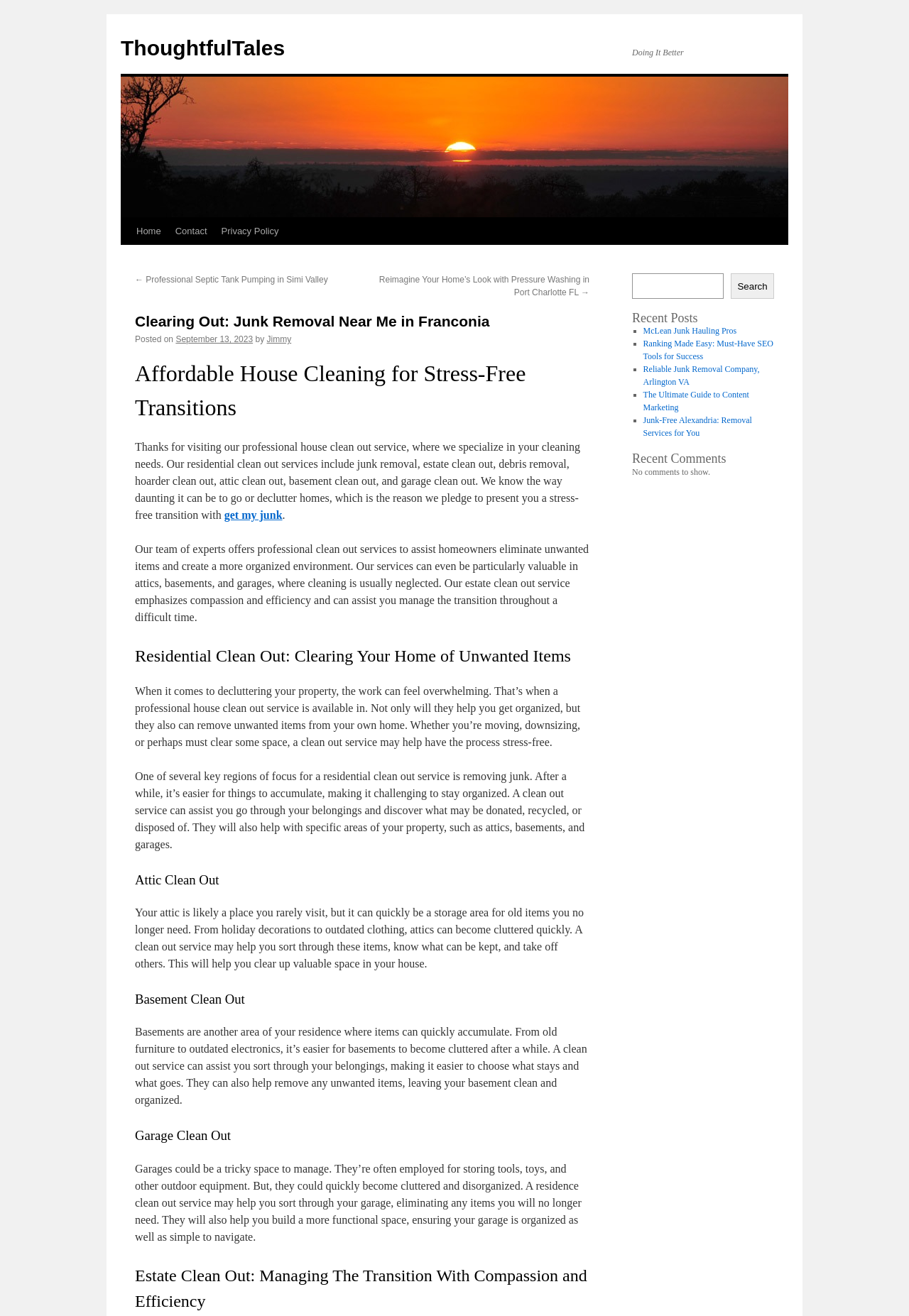Extract the bounding box coordinates of the UI element described by: "McLean Junk Hauling Pros". The coordinates should include four float numbers ranging from 0 to 1, e.g., [left, top, right, bottom].

[0.707, 0.248, 0.81, 0.255]